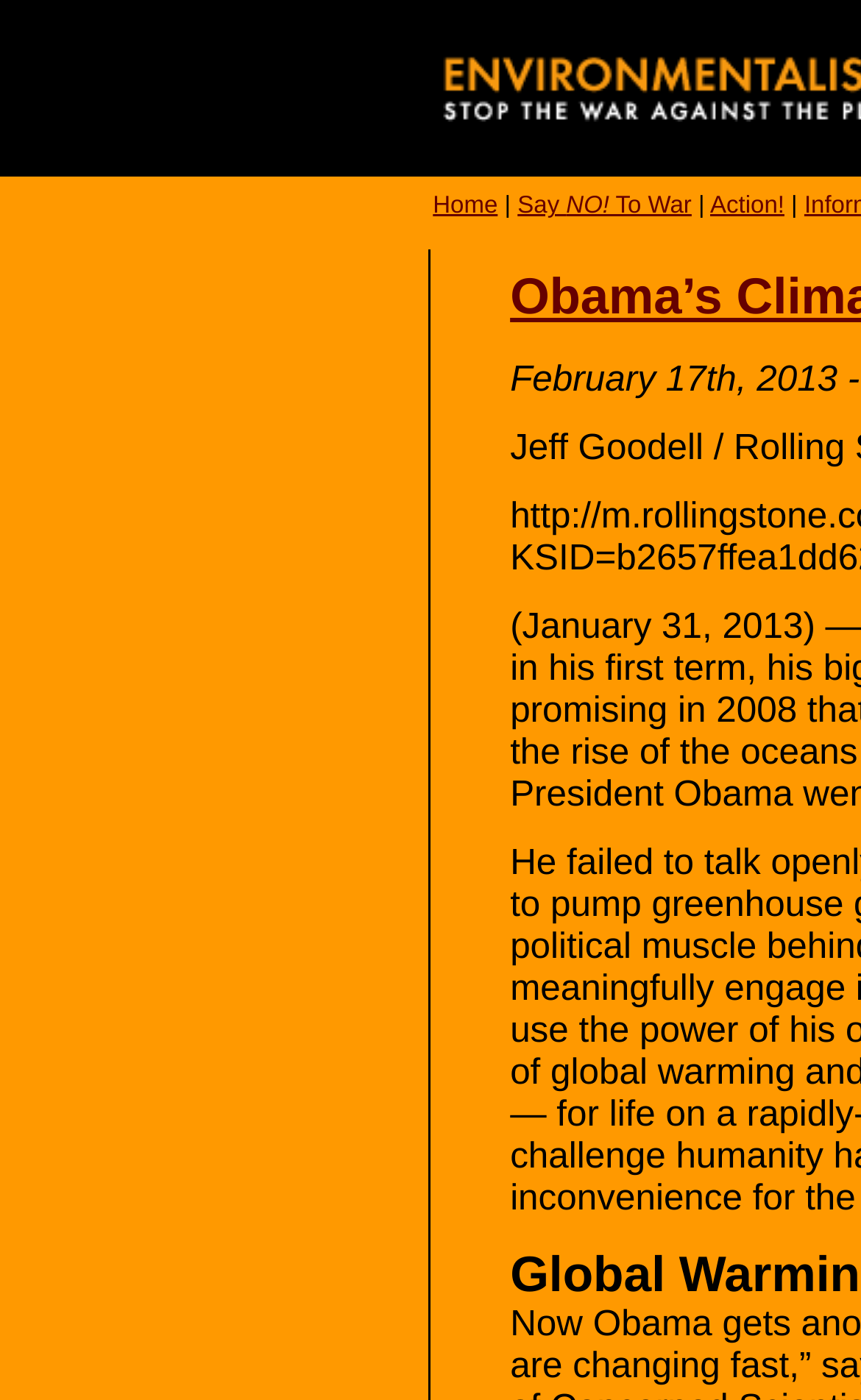How many images are there in the top section?
Look at the screenshot and give a one-word or phrase answer.

4